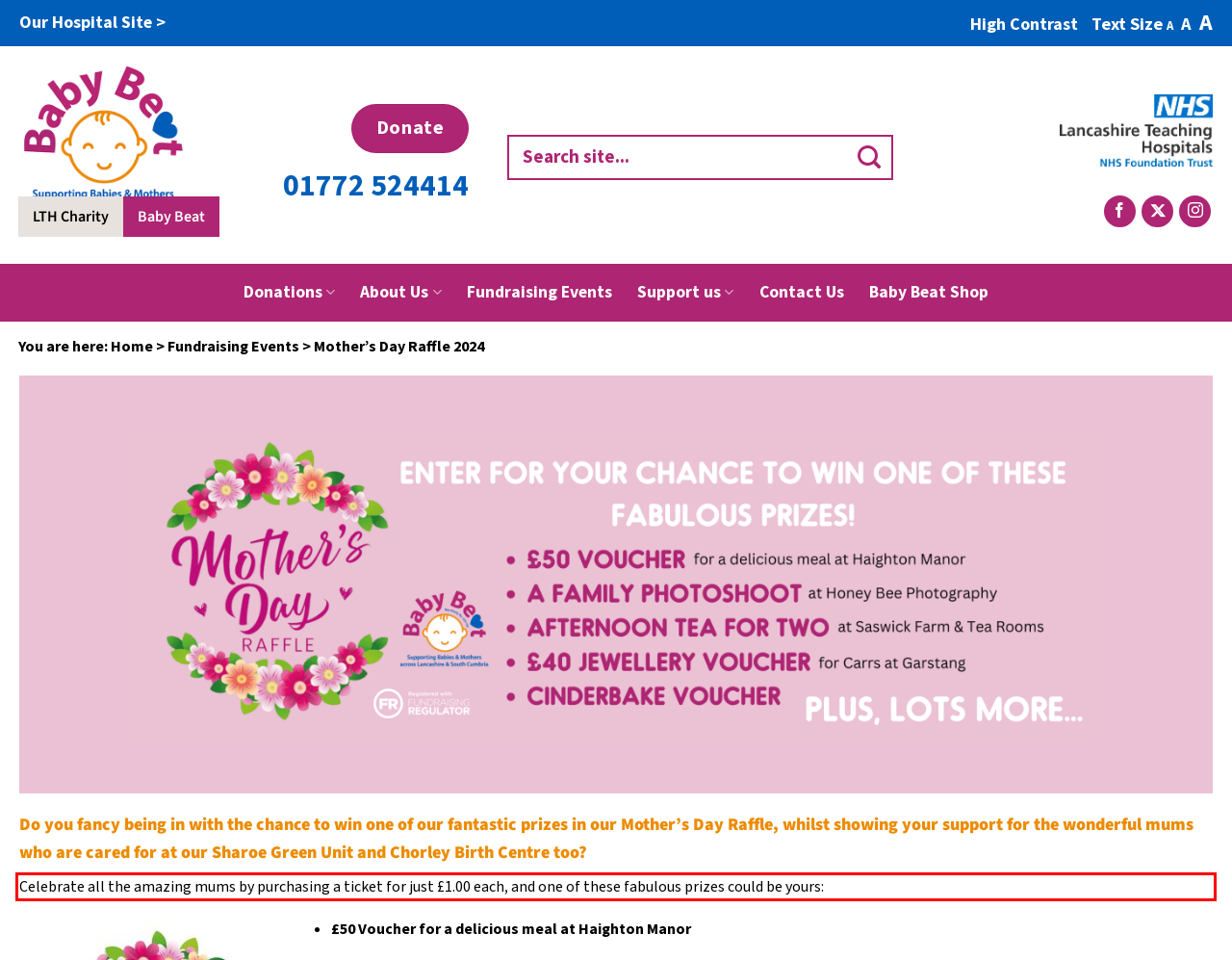You have a screenshot of a webpage with a red bounding box. Use OCR to generate the text contained within this red rectangle.

Celebrate all the amazing mums by purchasing a ticket for just £1.00 each, and one of these fabulous prizes could be yours: